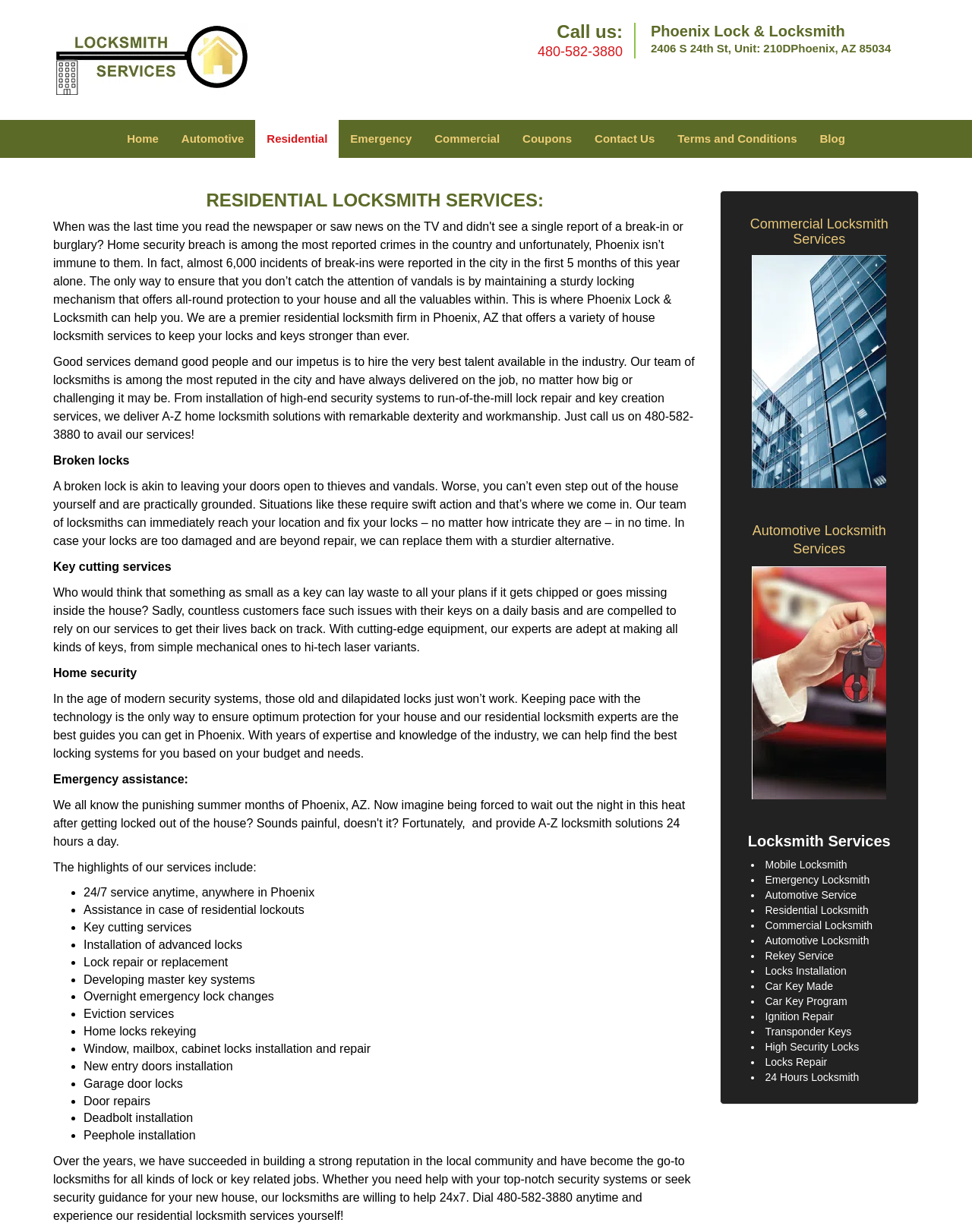What is the purpose of the locksmiths' services?
Carefully analyze the image and provide a thorough answer to the question.

I inferred the purpose of the locksmiths' services by reading the text on the webpage, which describes the importance of good locks and the services offered to provide security and lock solutions.